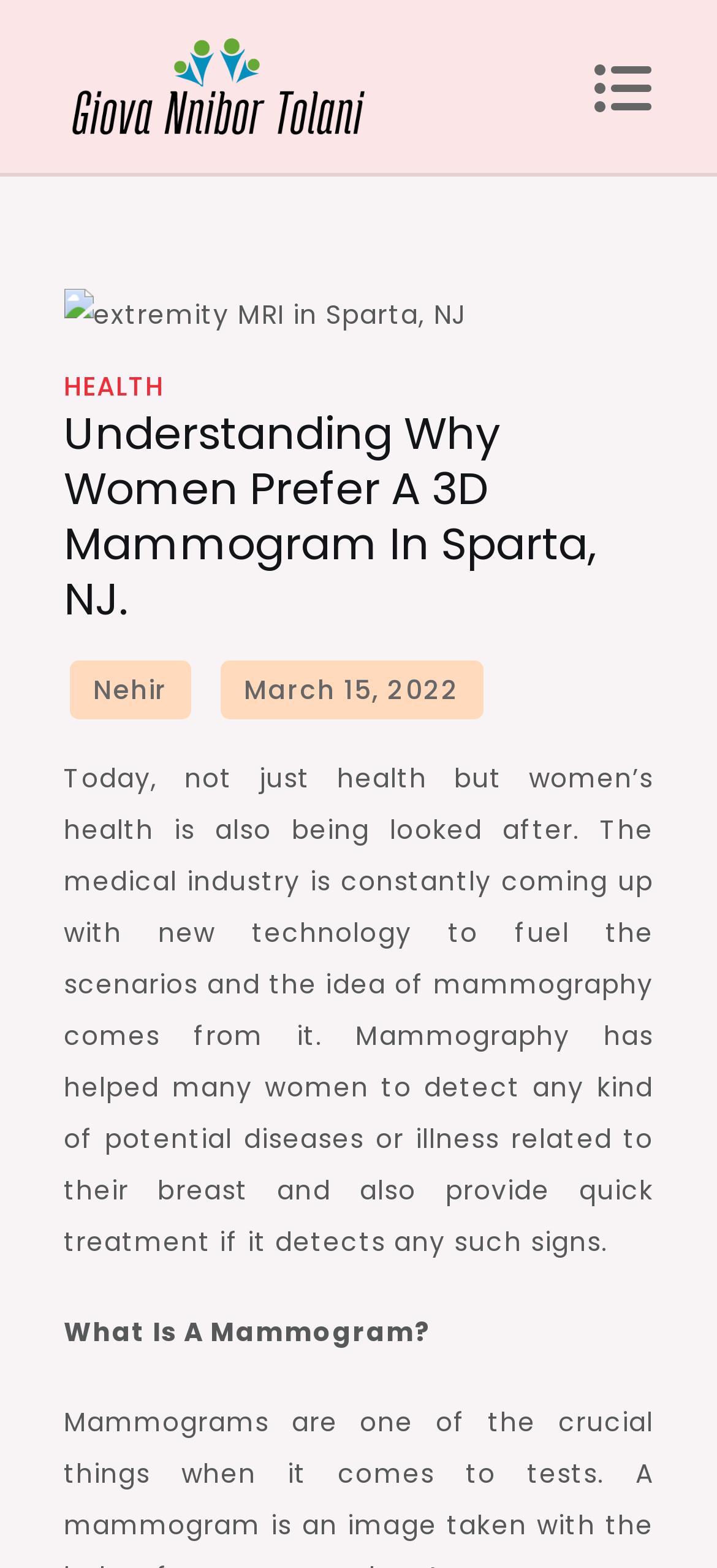Identify the bounding box of the UI element that matches this description: "Zhu Yulong".

None